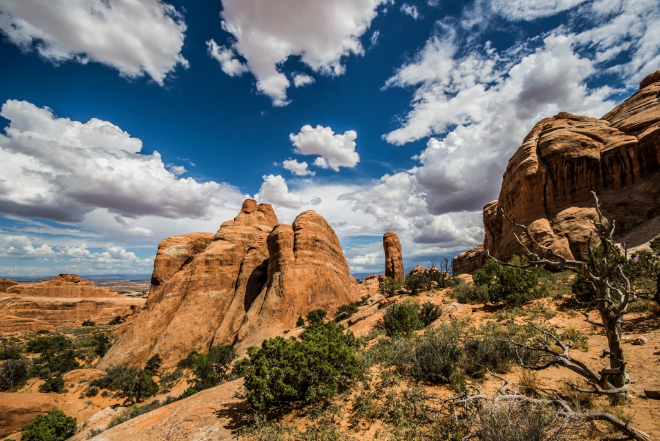Provide a thorough description of what you see in the image.

This stunning landscape captures natural CO₂ accumulations present within the Entrada Sandstone in Utah. The image features striking geological formations characterized by layered, reddish-brown rock, interspersed with patches of green vegetation and rugged terrain. Towering rock structures rise prominently against a vibrant blue sky adorned with fluffy white clouds, illustrating the beauty of the region's unique geology. This area is significant in the study of carbon capture and storage (CCS), a potential strategy for reducing climate change impacts by trapping carbon dioxide in subsurface environments. The mixture of colors and textures in the landscape highlights the interplay between natural processes and geological formations, making it a captivating visual representation of both nature and scientific exploration.